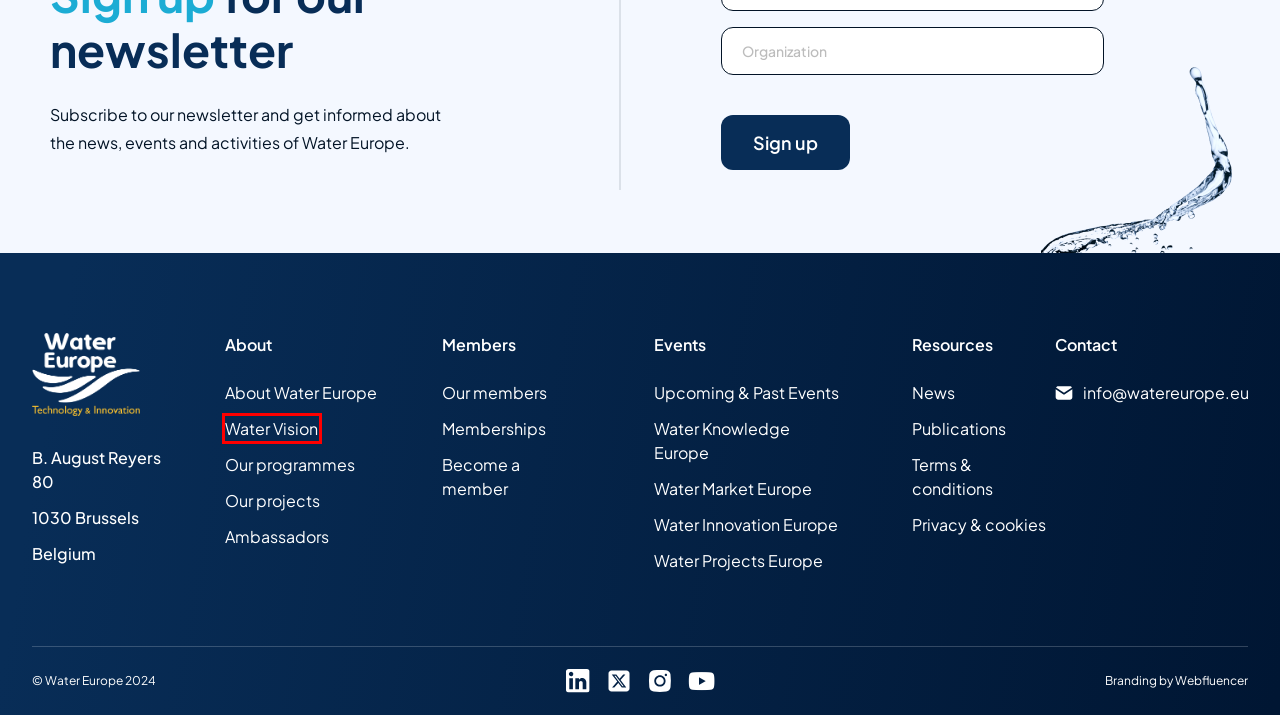You have a screenshot of a webpage with an element surrounded by a red bounding box. Choose the webpage description that best describes the new page after clicking the element inside the red bounding box. Here are the candidates:
A. Terms & conditions - Water Europe
B. Our Members - Water Europe
C. Publications - Water Europe
D. News - Water Europe
E. Event Landing Page Water Innovation Europe - Water Europe
F. Ambassadors of Water Europe - Water Europe
G. Our projects - Water Europe
H. Water Vision - Water Europe

H